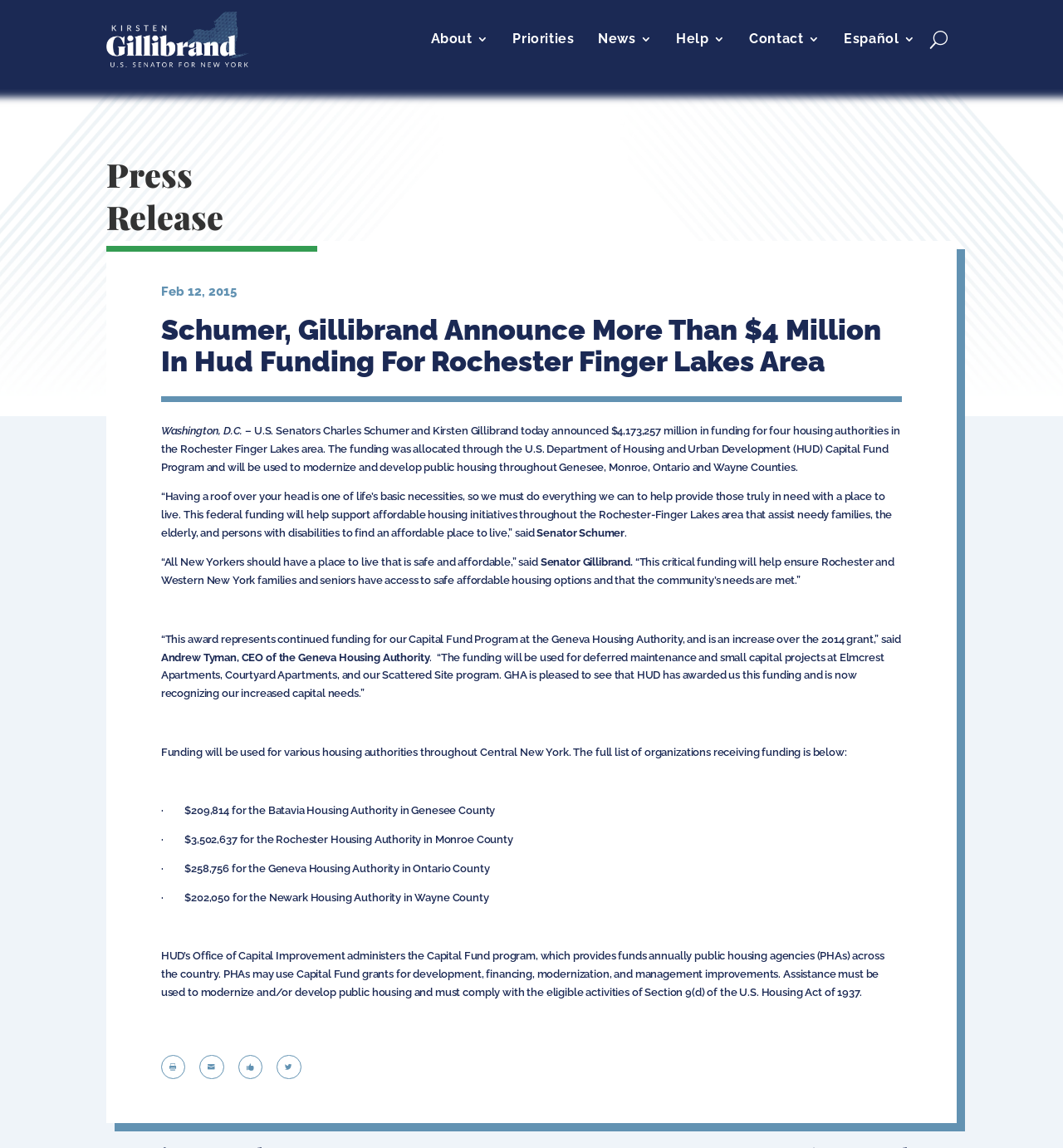Please find the bounding box coordinates of the element that must be clicked to perform the given instruction: "Contact the senator". The coordinates should be four float numbers from 0 to 1, i.e., [left, top, right, bottom].

[0.705, 0.029, 0.771, 0.045]